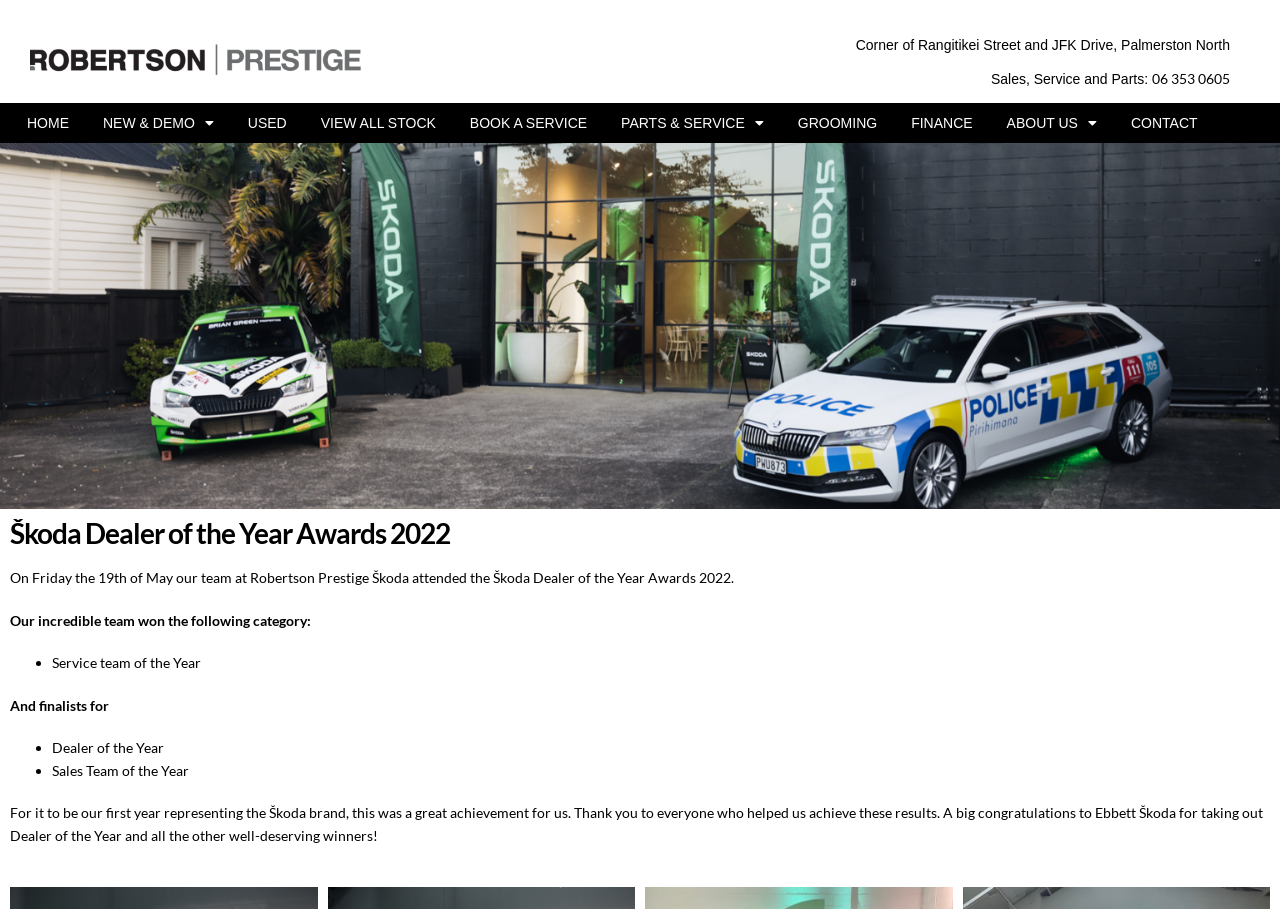Pinpoint the bounding box coordinates of the clickable area needed to execute the instruction: "Call 06 353 0605". The coordinates should be specified as four float numbers between 0 and 1, i.e., [left, top, right, bottom].

[0.9, 0.077, 0.961, 0.095]